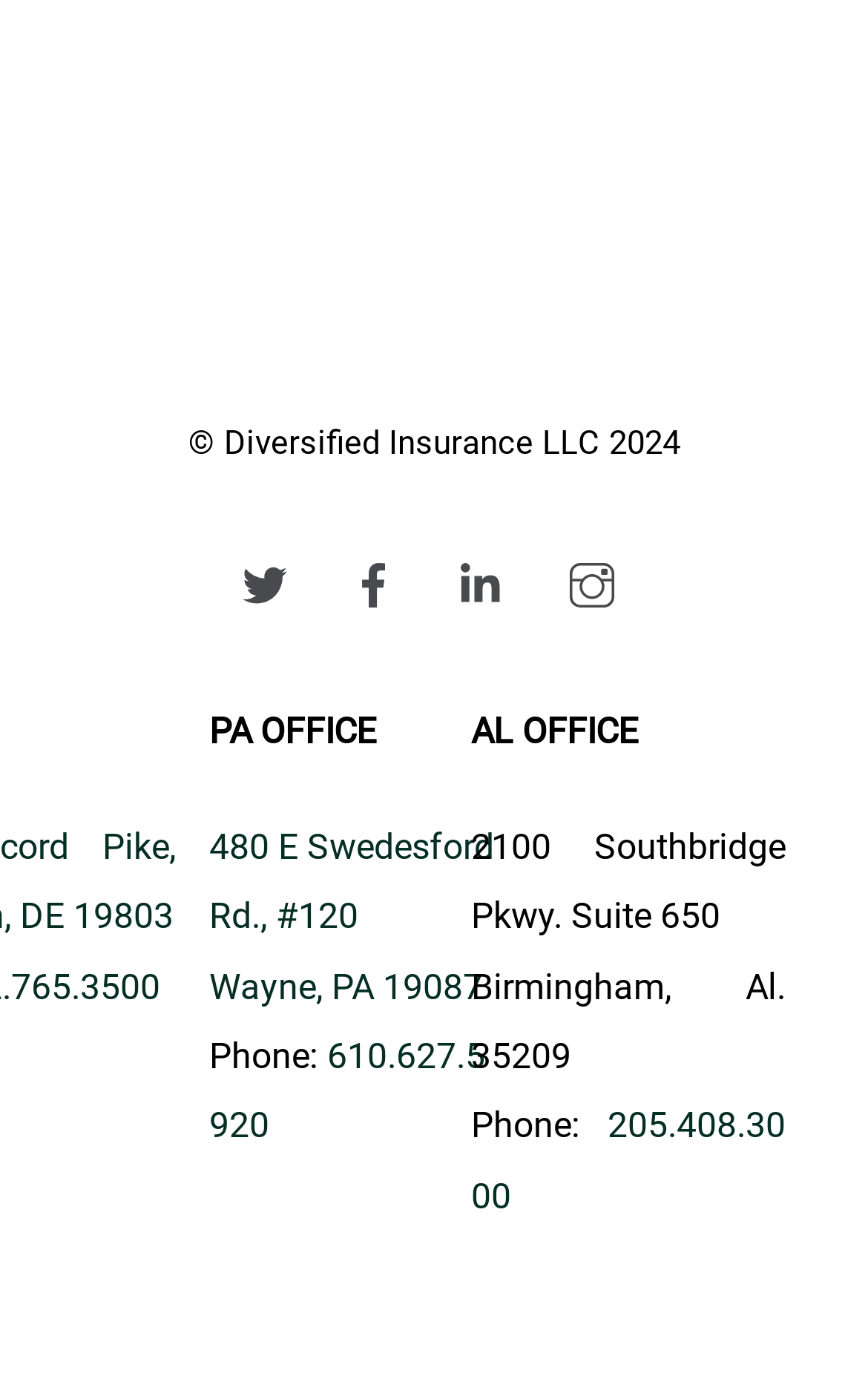Show the bounding box coordinates of the region that should be clicked to follow the instruction: "view testimonials."

None